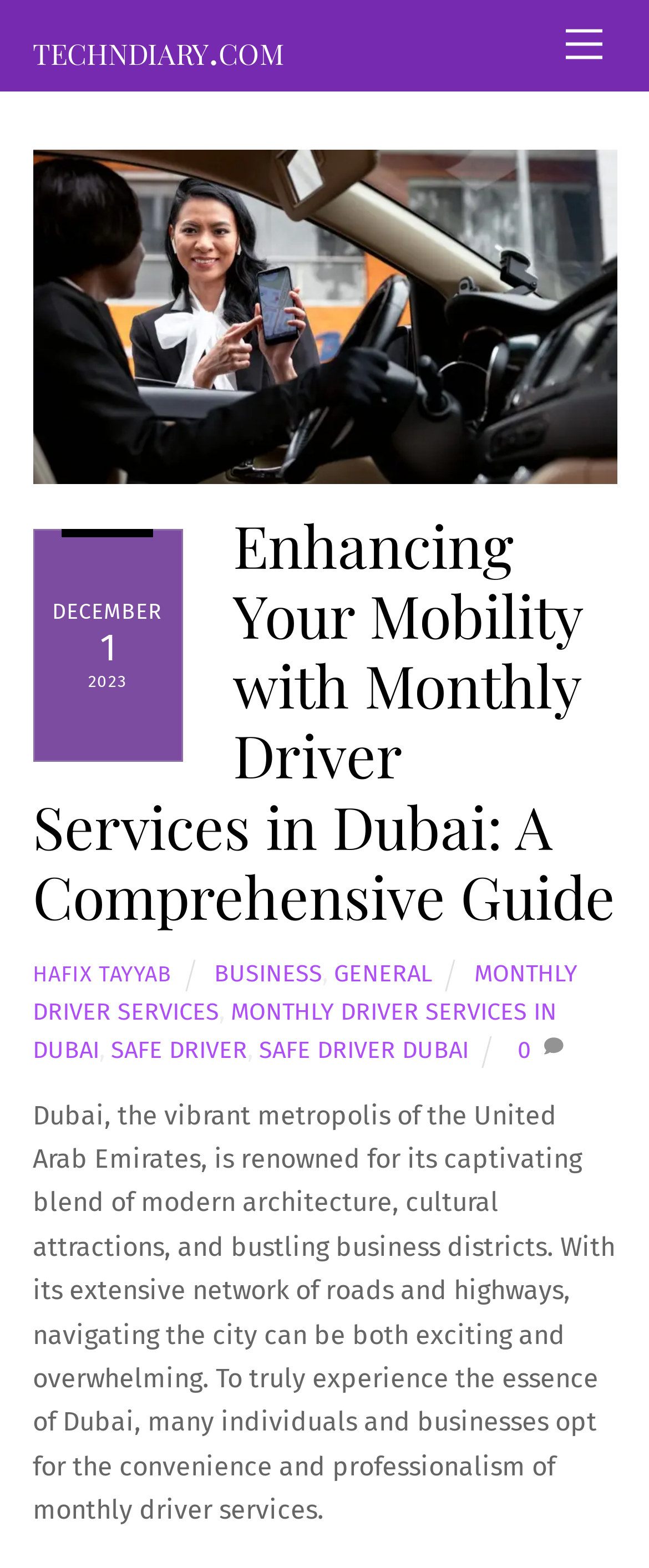Convey a detailed summary of the webpage, mentioning all key elements.

The webpage is about monthly driver services in Dubai, offering a comprehensive guide. At the top right corner, there is a "Menu" link. On the top left, the website's logo and name "techndiary.com" are displayed, along with a figure element that spans the entire top section. Below the logo, there is a heading that reads "Enhancing Your Mobility with Monthly Driver Services in Dubai: A Comprehensive Guide". 

Adjacent to the heading, there is a time element showing the date "DECEMBER 2023". Below the date, there are several links, including the title of the article, the author's name "HAFIX TAYYAB", and categories such as "BUSINESS", "GENERAL", and "MONTHLY DRIVER SERVICES". 

The main content of the webpage starts with a paragraph that describes Dubai as a vibrant metropolis, highlighting its modern architecture, cultural attractions, and business districts. The text explains that navigating the city can be both exciting and overwhelming, and that many individuals and businesses opt for the convenience and professionalism of monthly driver services. 

At the bottom right corner, there is a "Back To Top" link. There are a total of 7 links in the categories section, and 2 images on the page, one of which is the website's logo.